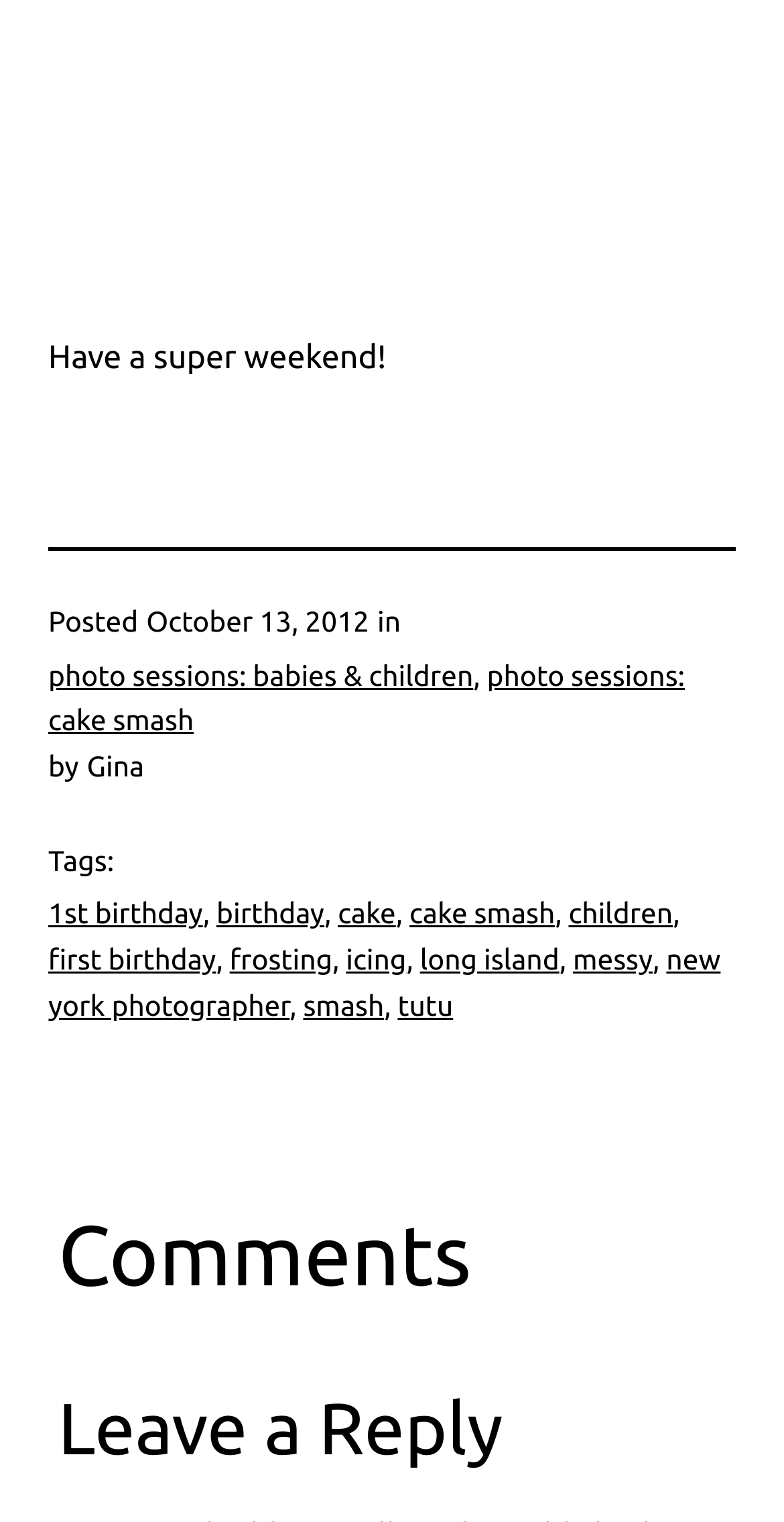Respond with a single word or phrase to the following question: What is the author of the post?

Gina